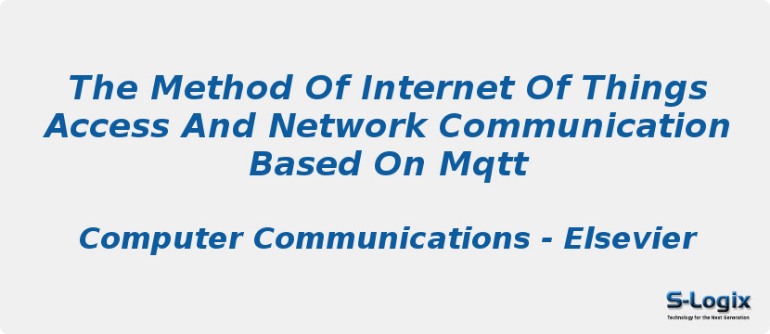Where is the S-Logix logo located?
Please answer the question with a single word or phrase, referencing the image.

Bottom right